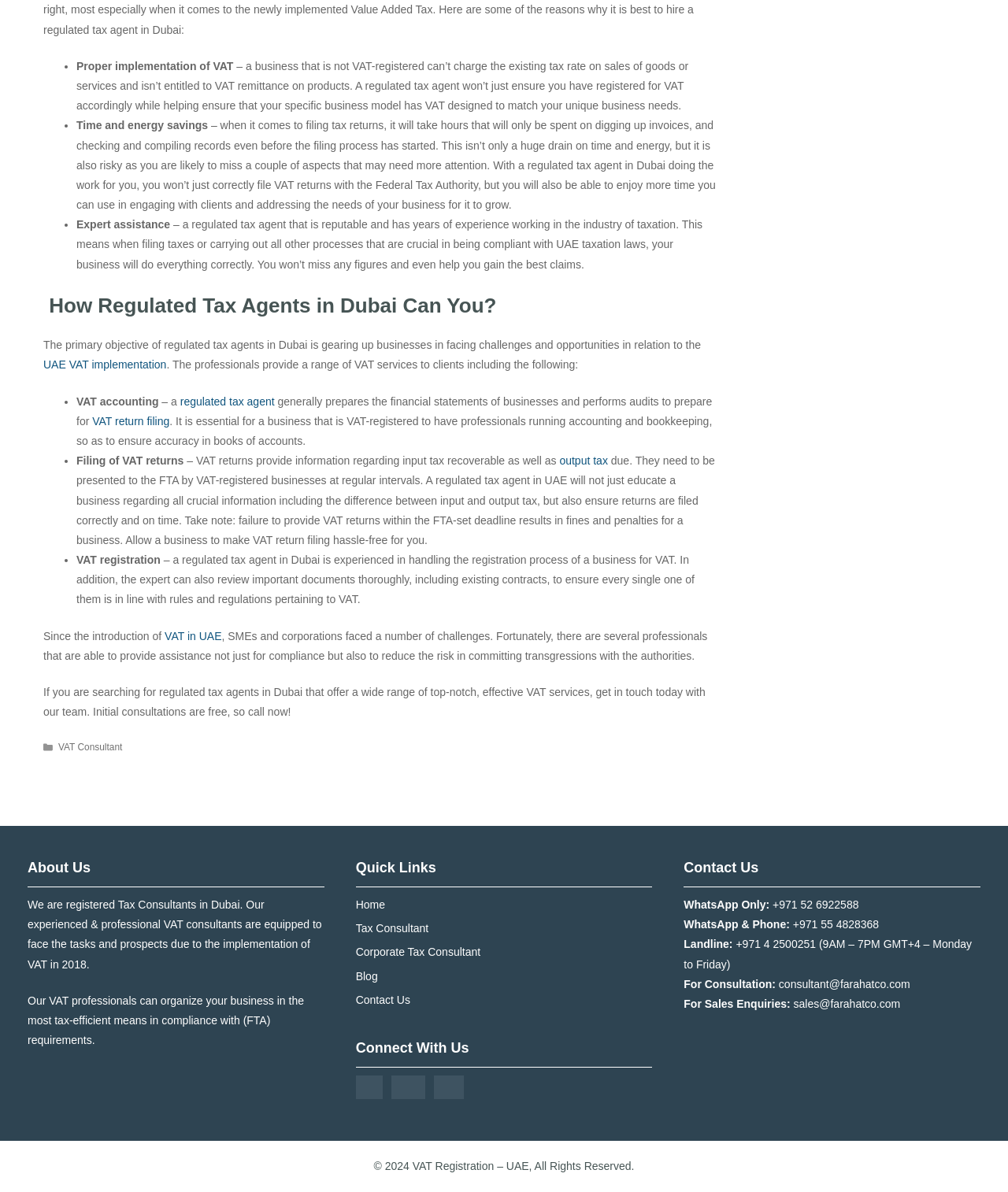Identify the bounding box coordinates for the element you need to click to achieve the following task: "Contact us through WhatsApp". The coordinates must be four float values ranging from 0 to 1, formatted as [left, top, right, bottom].

[0.766, 0.754, 0.852, 0.764]